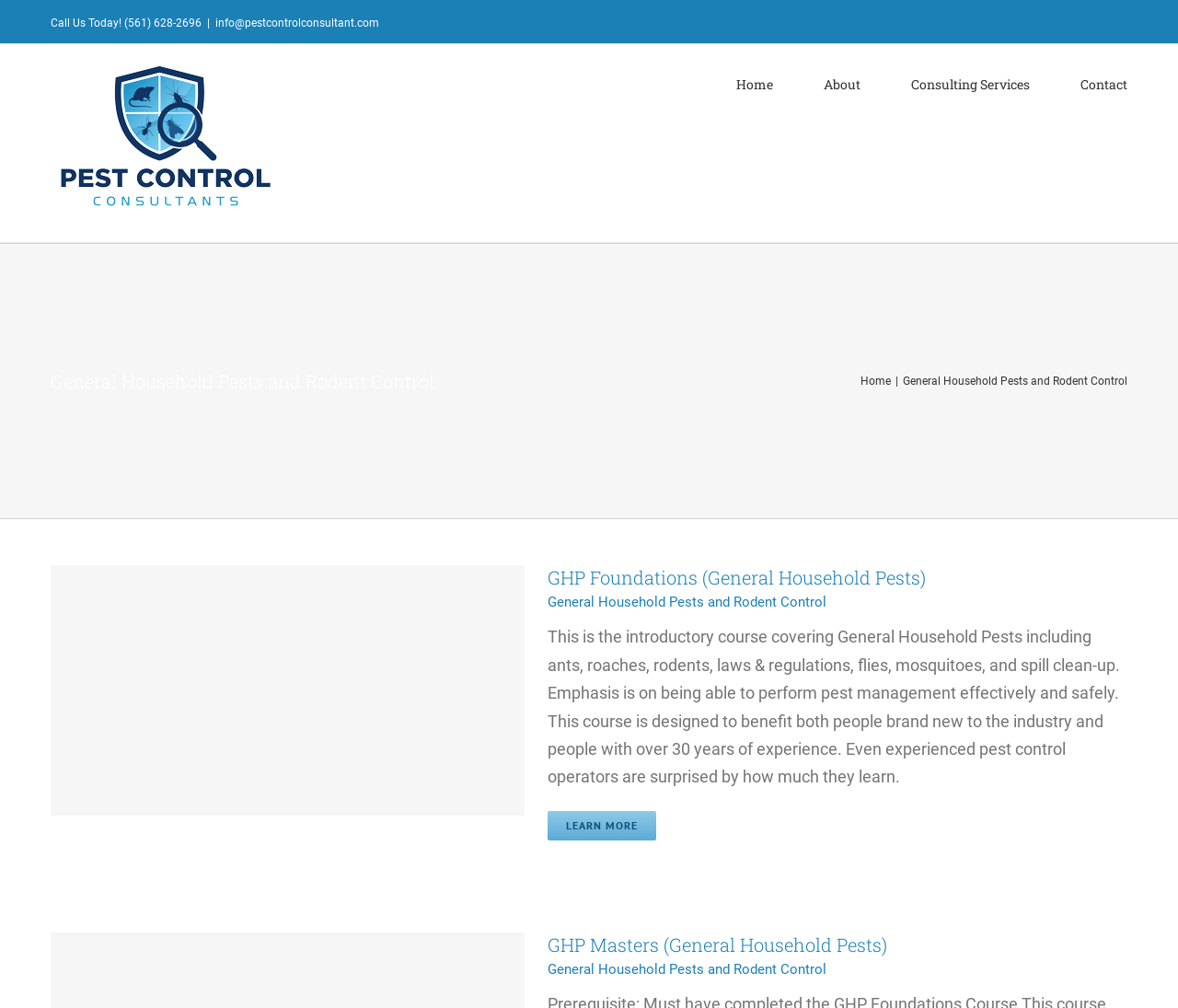Find the bounding box coordinates of the element to click in order to complete the given instruction: "Learn more about GHP Foundations."

[0.465, 0.804, 0.557, 0.834]